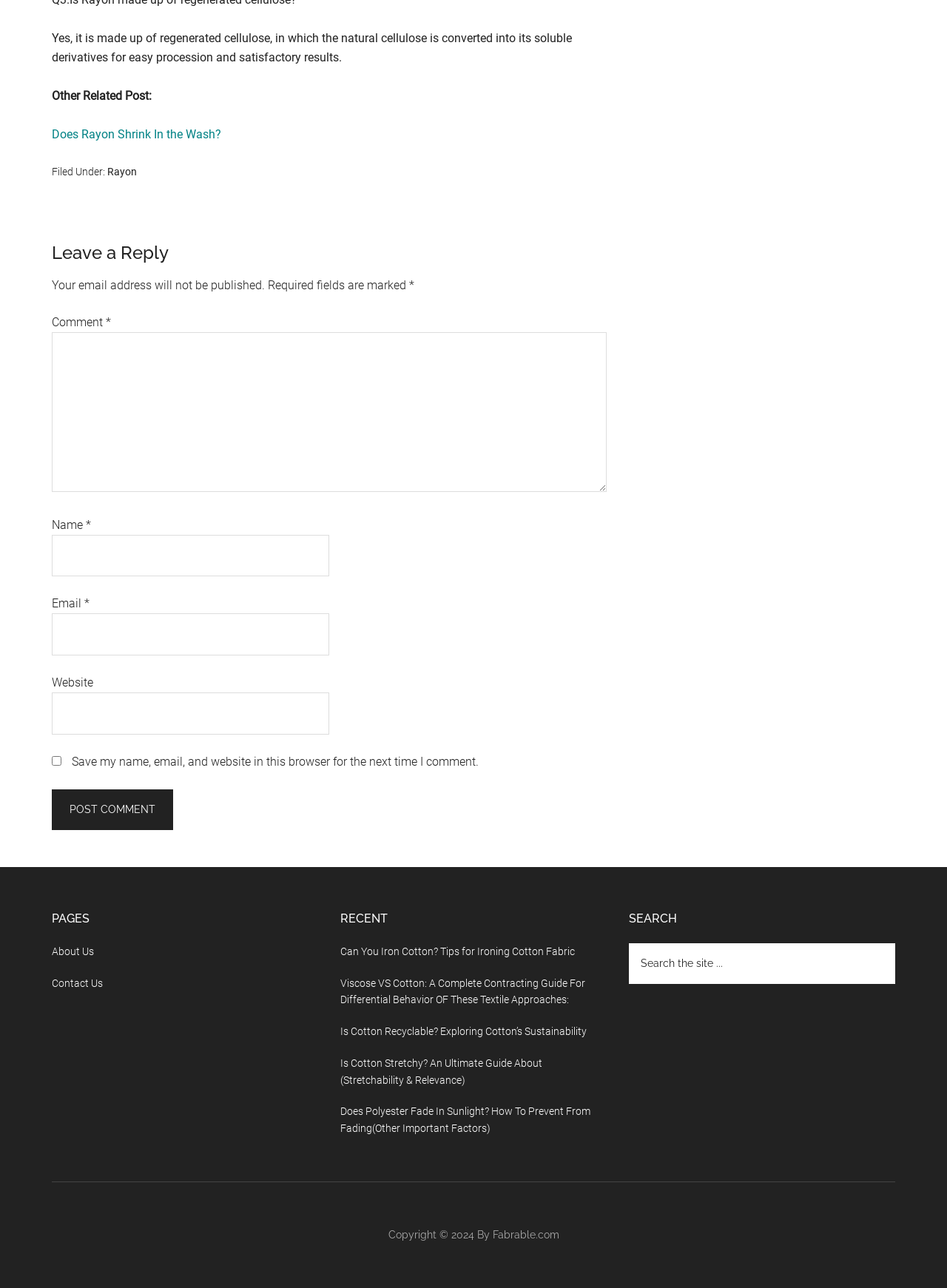Give a one-word or one-phrase response to the question:
What is the topic of the recent post 'Can You Iron Cotton?'?

ironing cotton fabric